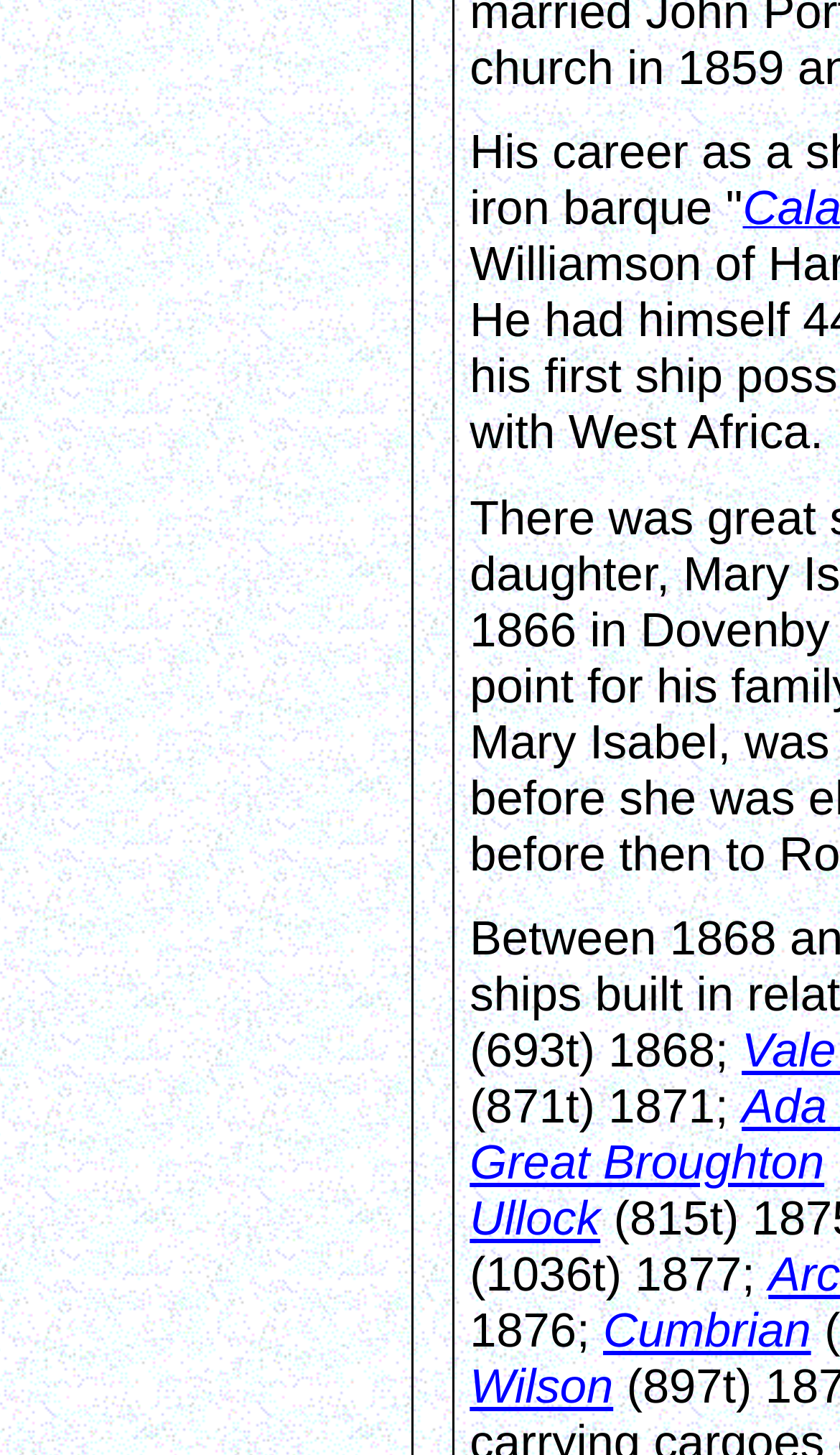Please provide the bounding box coordinate of the region that matches the element description: Great Broughton. Coordinates should be in the format (top-left x, top-left y, bottom-right x, bottom-right y) and all values should be between 0 and 1.

[0.559, 0.78, 0.981, 0.817]